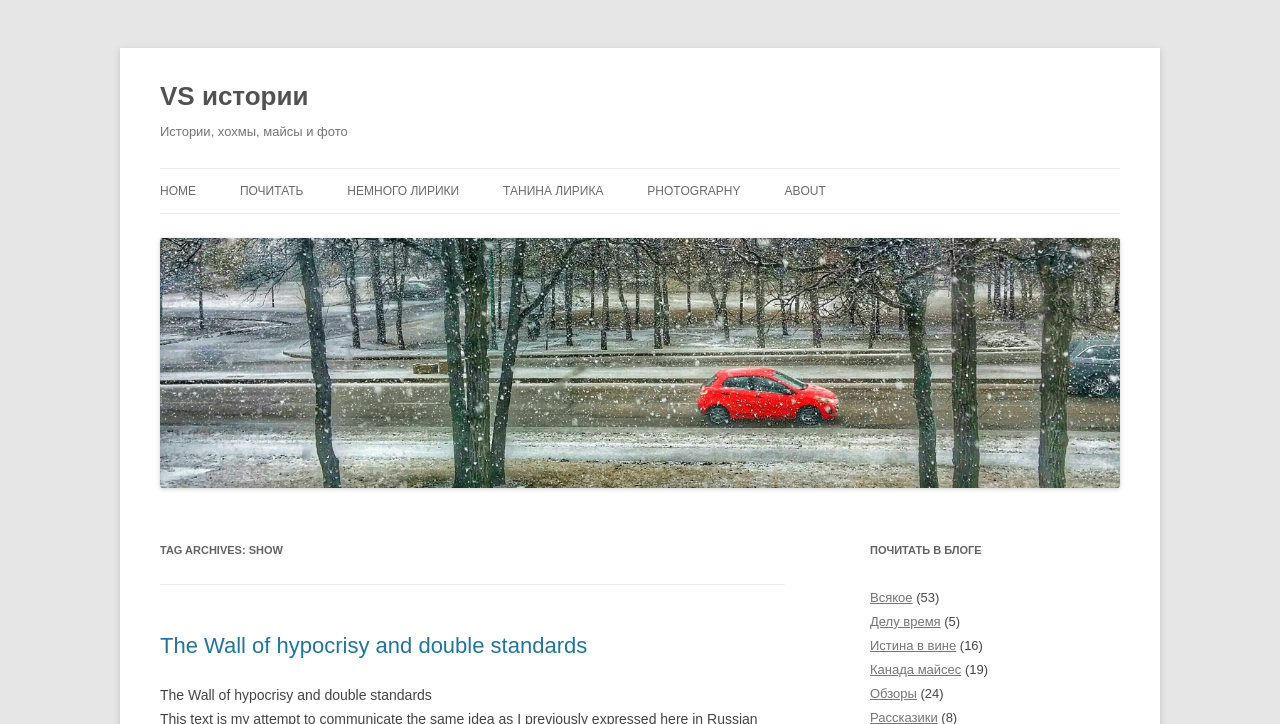Find the bounding box of the UI element described as follows: "Почитать".

[0.187, 0.233, 0.237, 0.295]